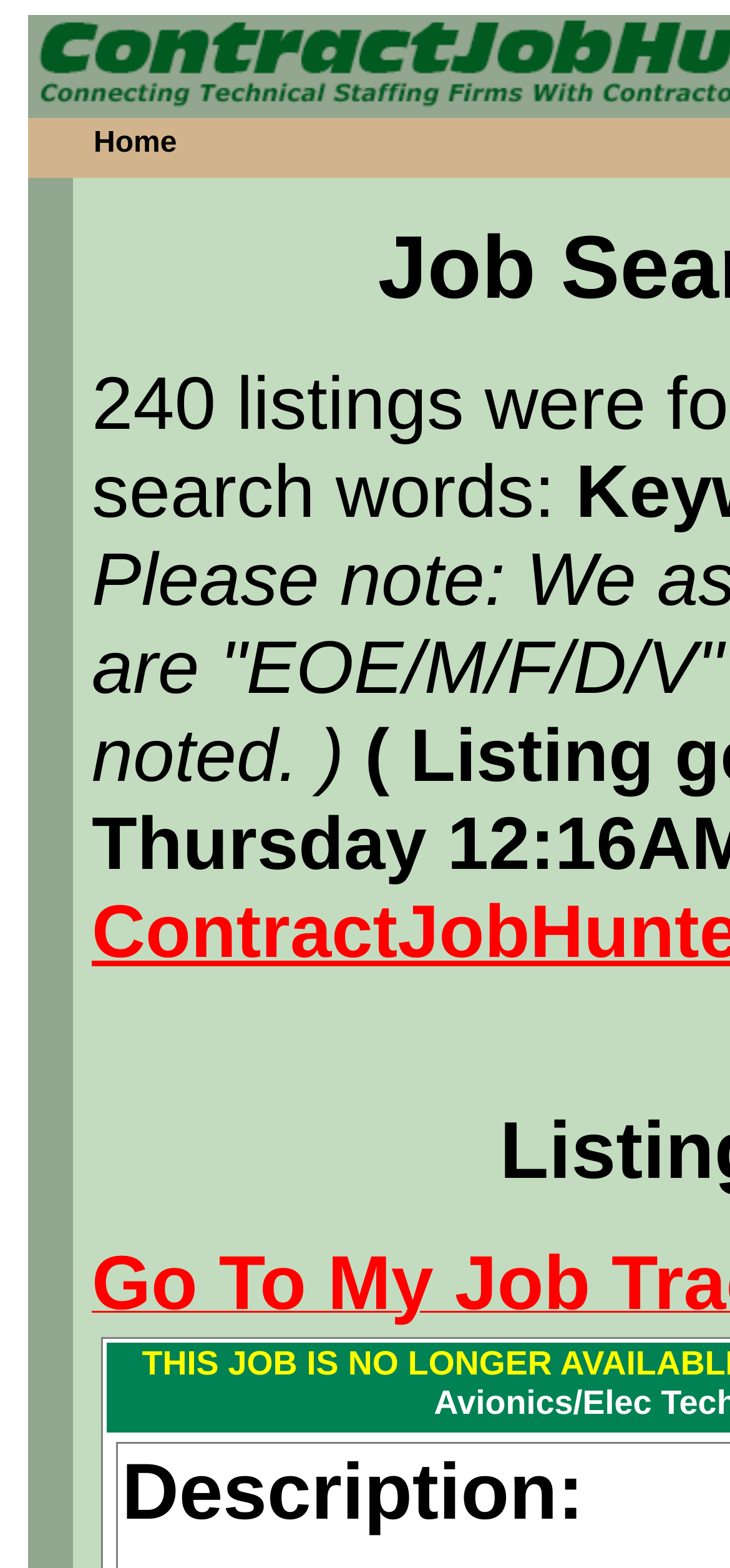Determine and generate the text content of the webpage's headline.

Job Search Results